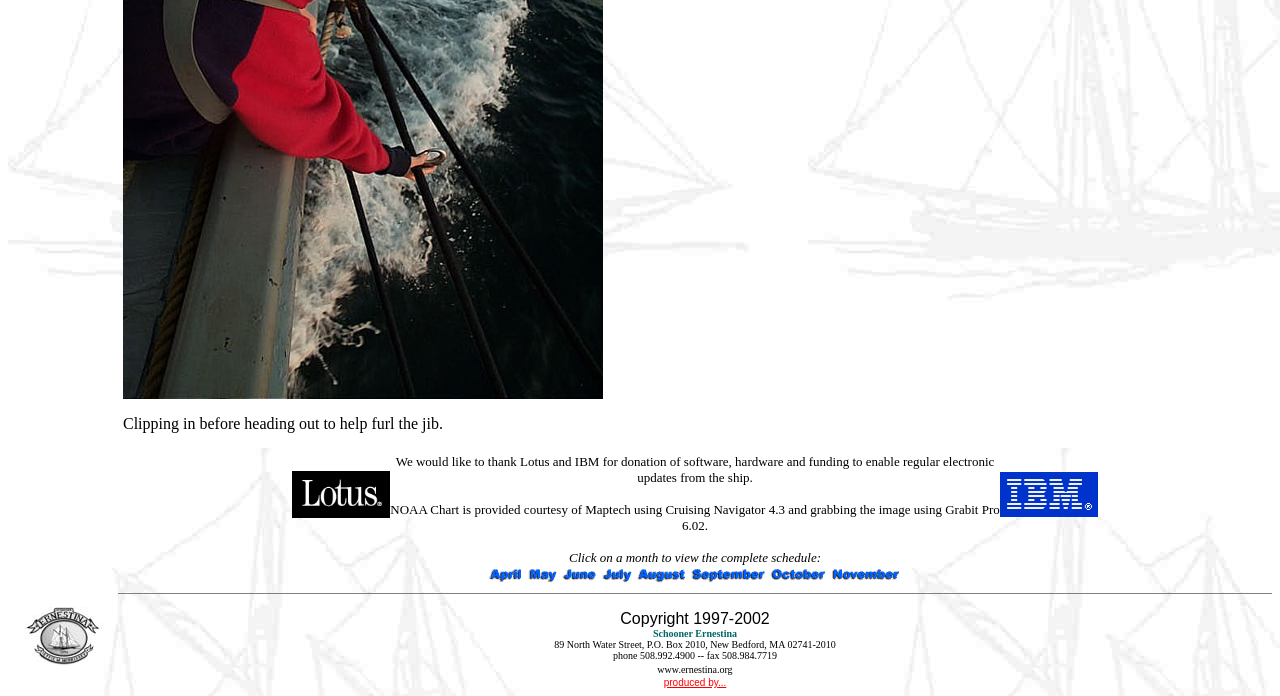What is the purpose of the links at the bottom of the page?
Using the visual information, answer the question in a single word or phrase.

View schedule